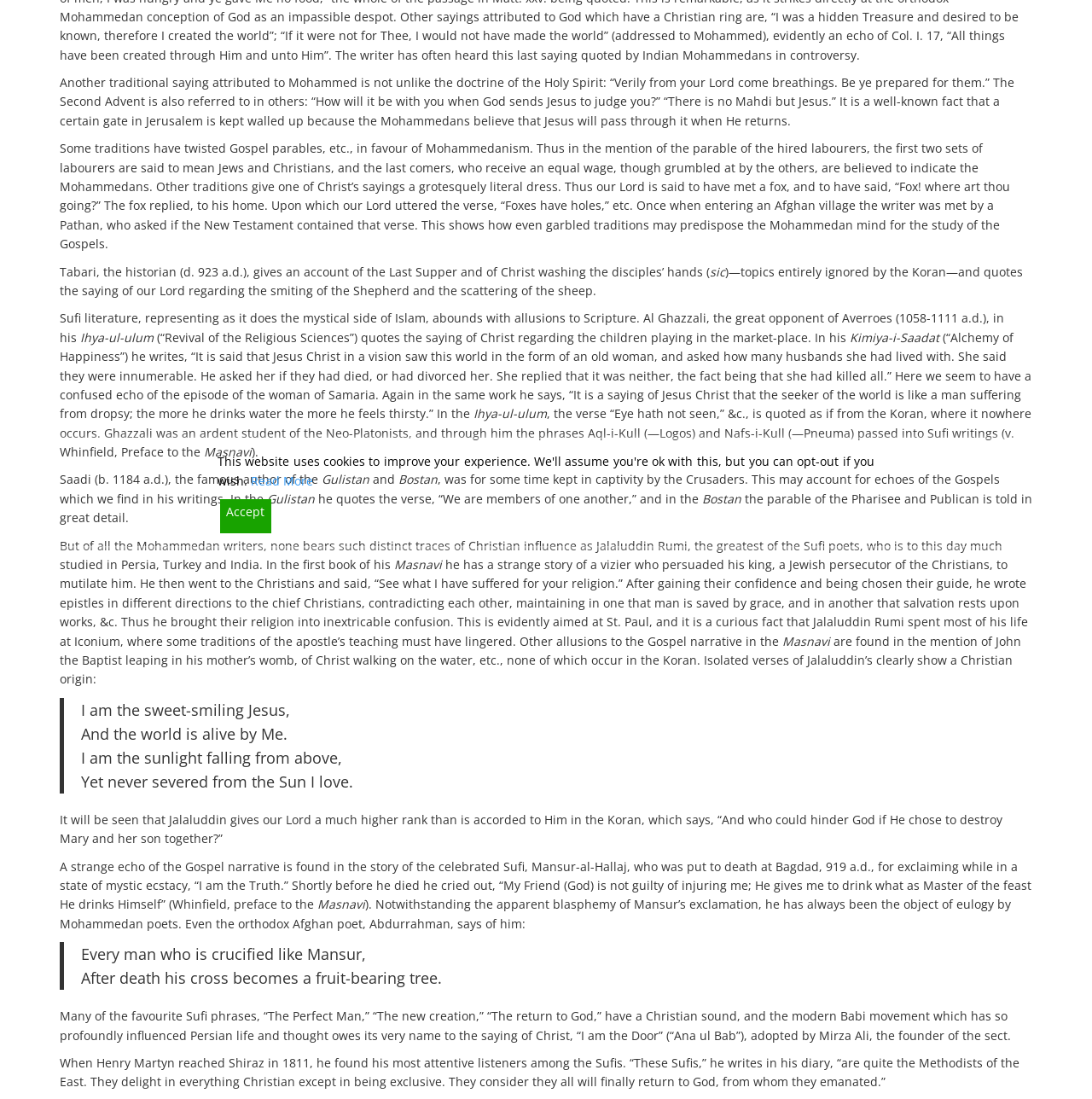Extract the bounding box of the UI element described as: "Accept".

[0.201, 0.454, 0.248, 0.485]